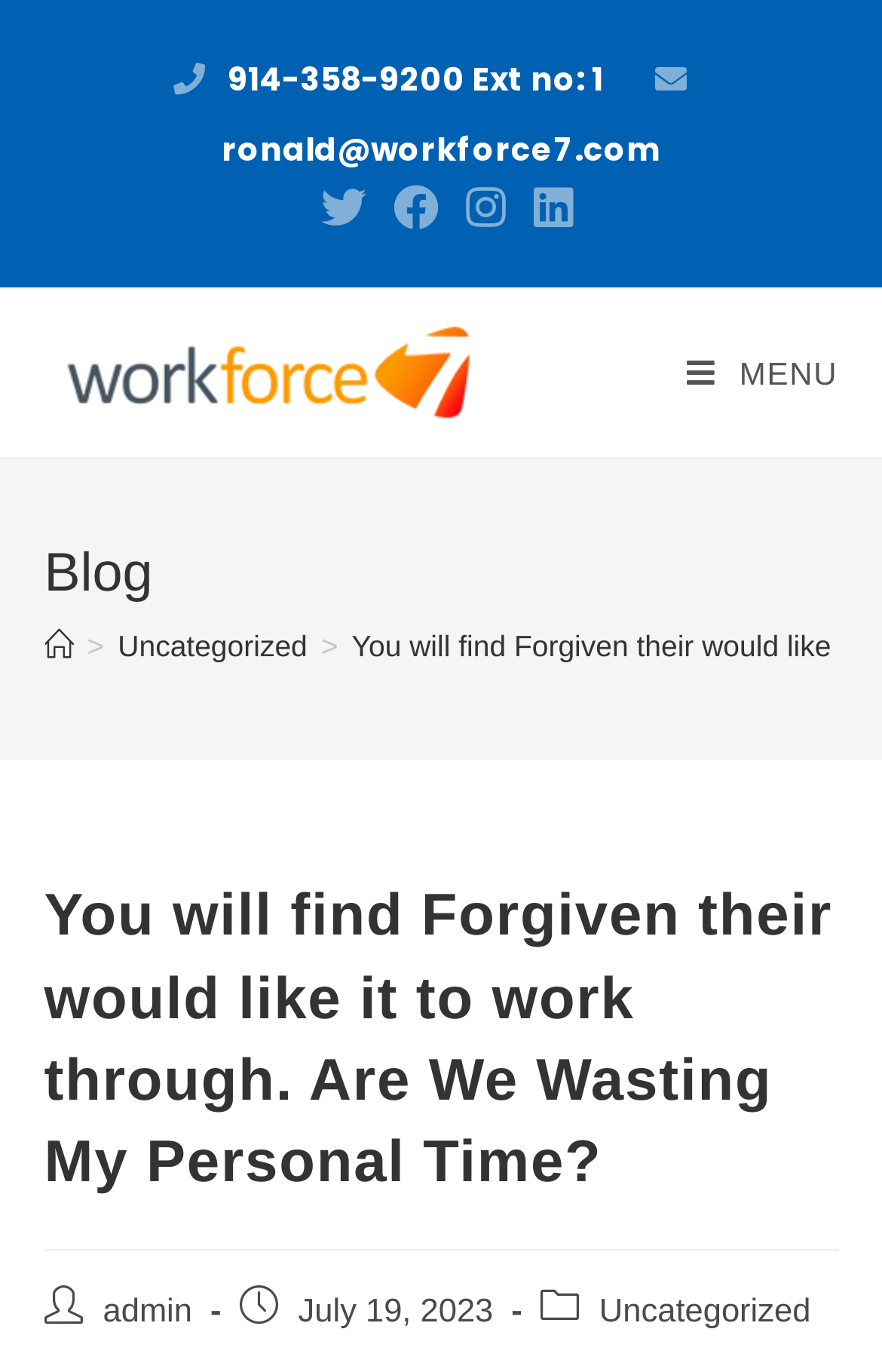Detail the various sections and features of the webpage.

This webpage appears to be a blog post titled "You will find Forgiven their would like it to work through. Are We Wasting My Personal Time?" on a website called "Welcome To Workforce". 

At the top of the page, there is a contact information section with a phone number "914-358-9200 Ext no: 1" and an email address "ronald@workforce7.com". 

Below the contact information, there is a list of social links, including Twitter, Facebook, Instagram, and LinkedIn, which are aligned horizontally across the page. 

To the left of the social links, there is a table with a link to "Welcome To Workforce" accompanied by an image. 

On the right side of the page, there is a "Mobile Menu" link. 

Below the contact information and social links, there is a header section with a "Blog" heading and a navigation menu with breadcrumbs, showing the path "Home > Uncategorized". 

The main content of the page is the blog post, which has a heading with the same title as the webpage. 

At the bottom of the page, there is information about the post, including the author "admin", the publication date "July 19, 2023", and the category "Uncategorized".